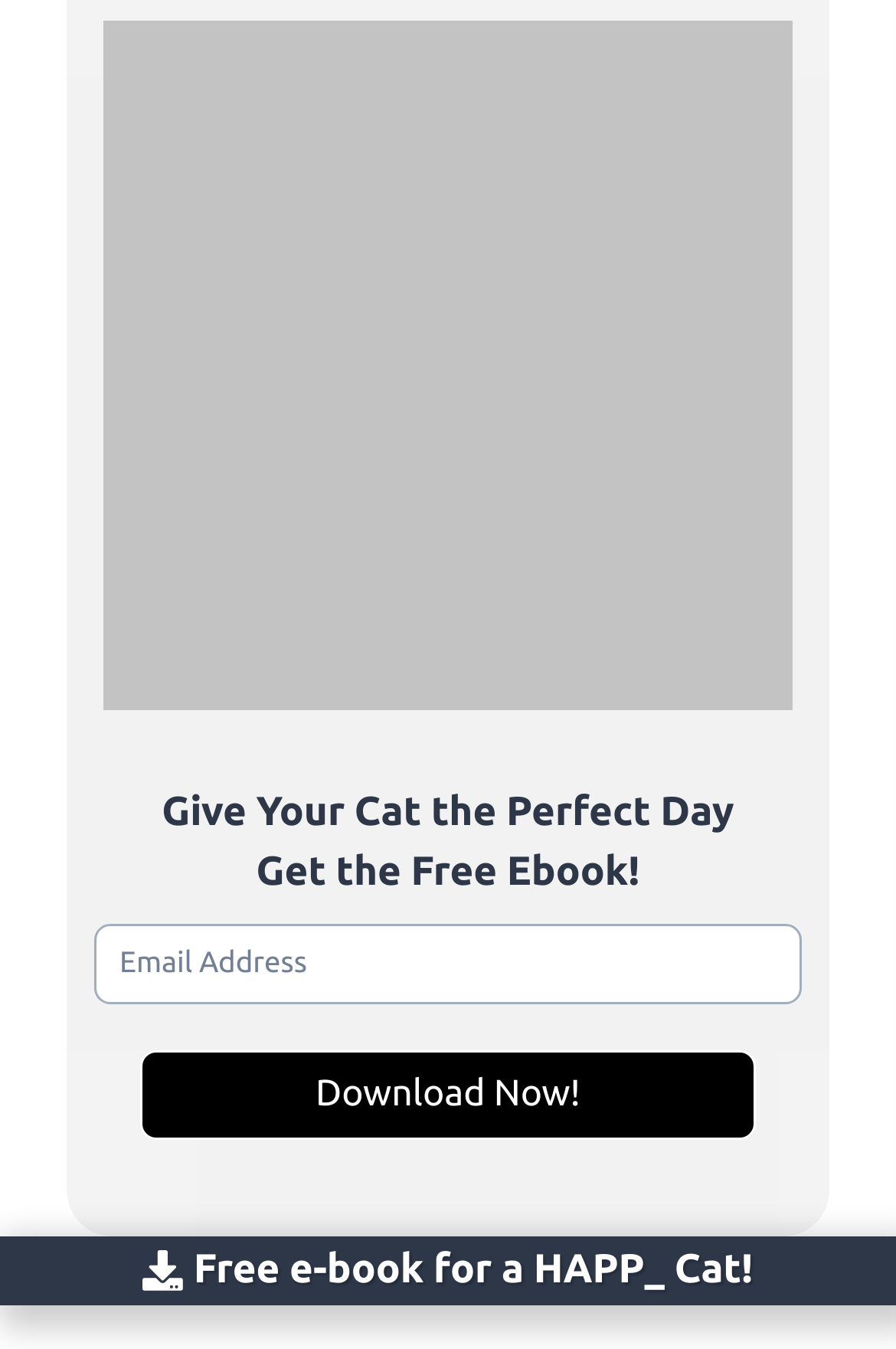Highlight the bounding box coordinates of the region I should click on to meet the following instruction: "Download the free e-book".

[0.156, 0.779, 0.844, 0.845]